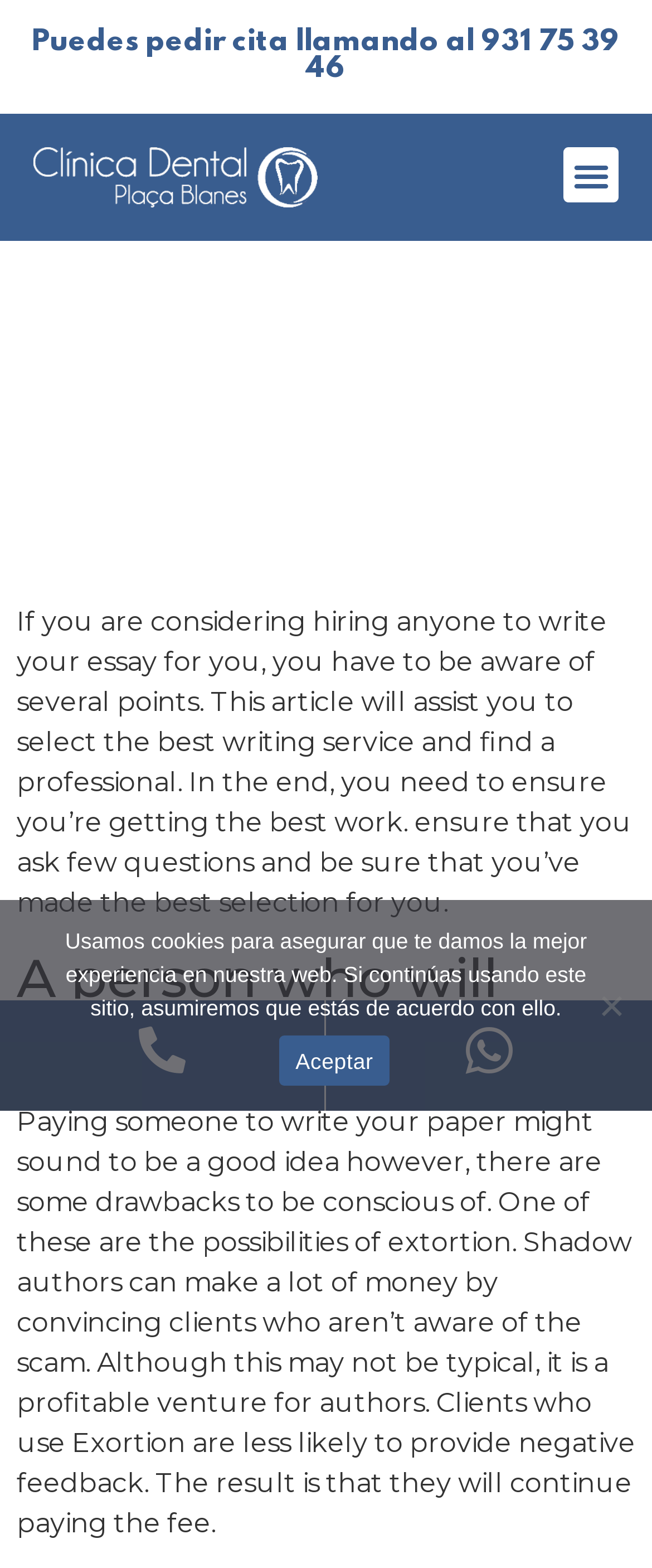Based on the element description: "Menú", identify the UI element and provide its bounding box coordinates. Use four float numbers between 0 and 1, [left, top, right, bottom].

[0.864, 0.094, 0.949, 0.129]